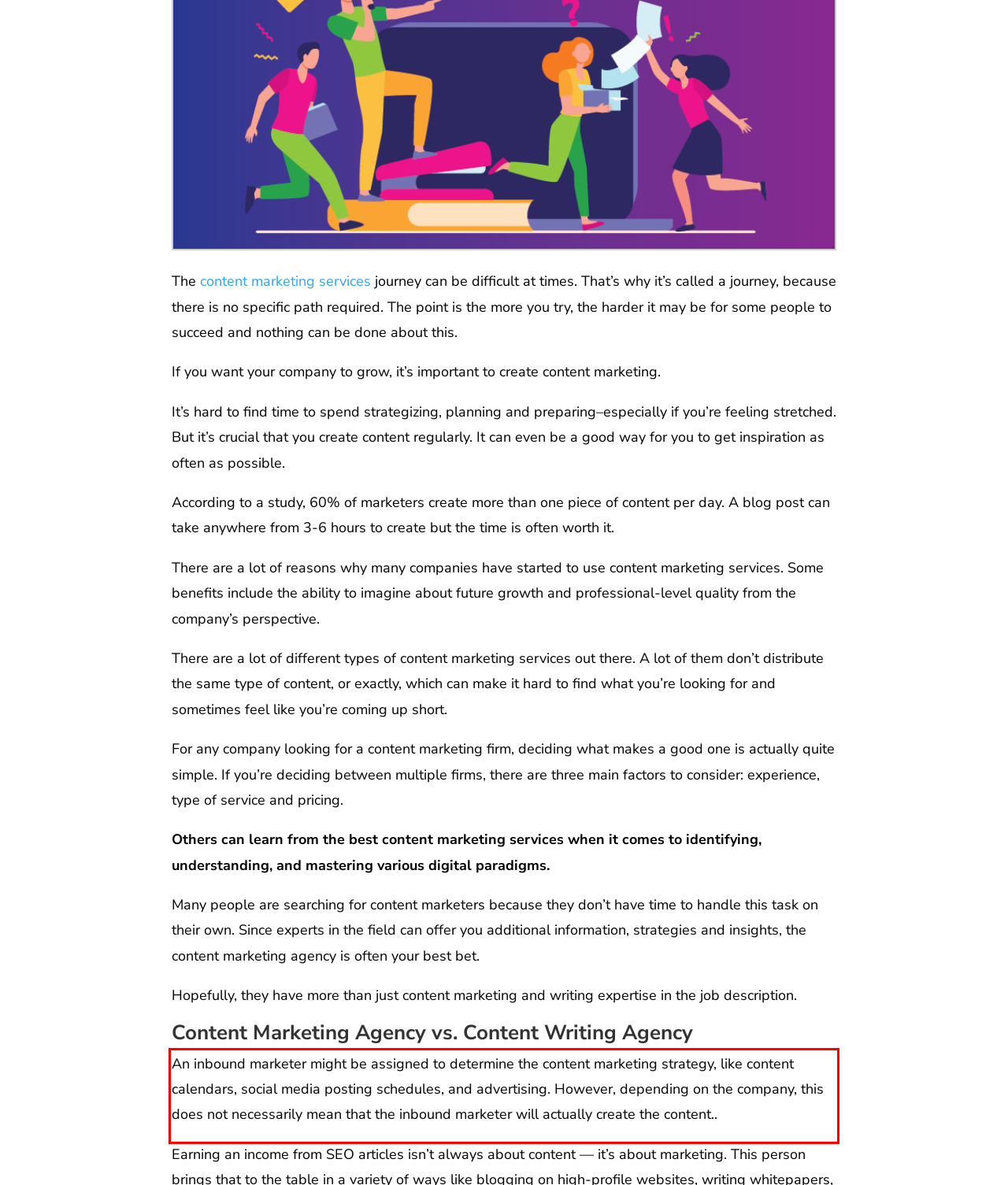Look at the screenshot of the webpage, locate the red rectangle bounding box, and generate the text content that it contains.

An inbound marketer might be assigned to determine the content marketing strategy, like content calendars, social media posting schedules, and advertising. However, depending on the company, this does not necessarily mean that the inbound marketer will actually create the content..